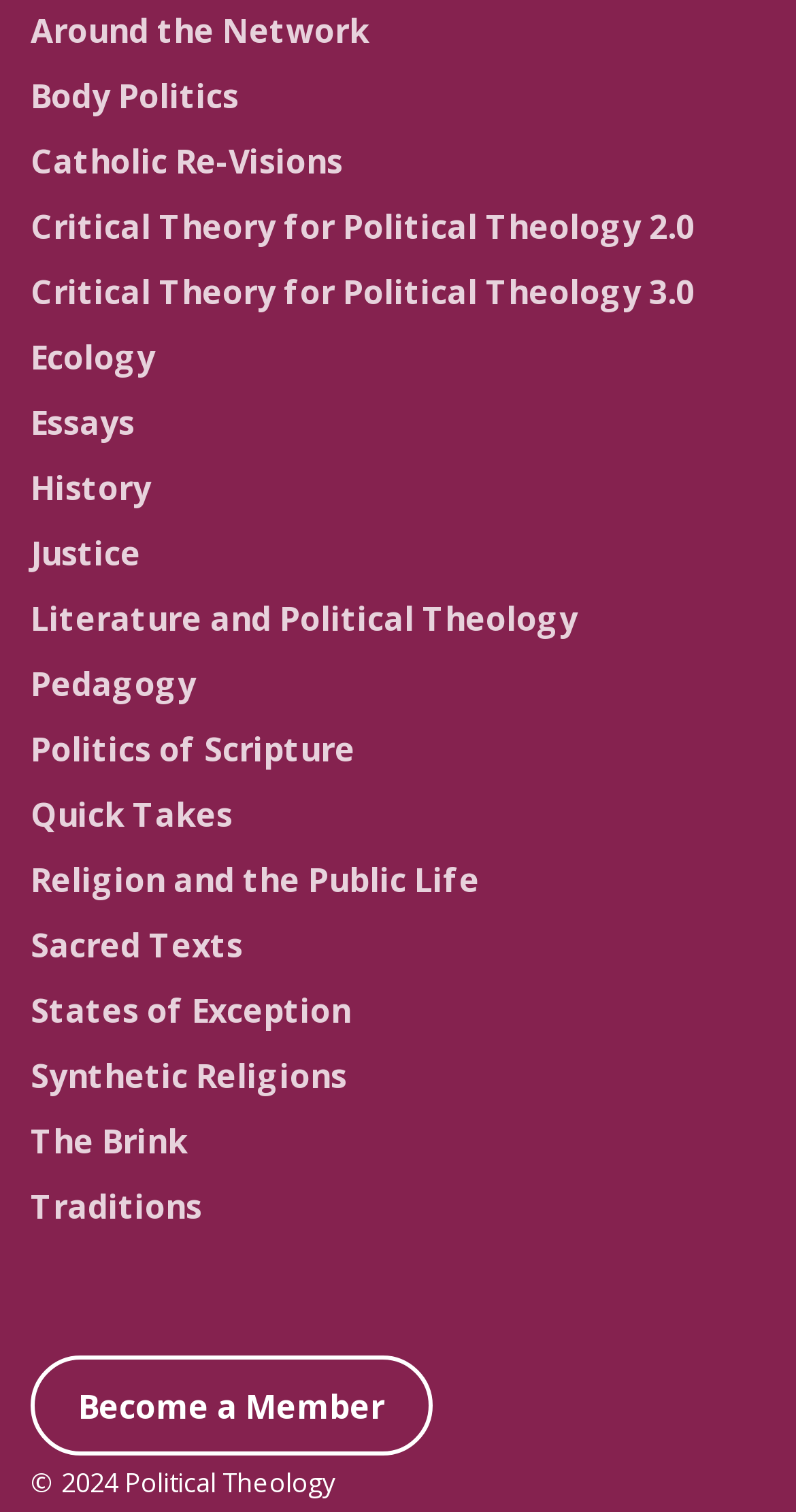What is the copyright year of the webpage?
Answer the question with a single word or phrase by looking at the picture.

2024